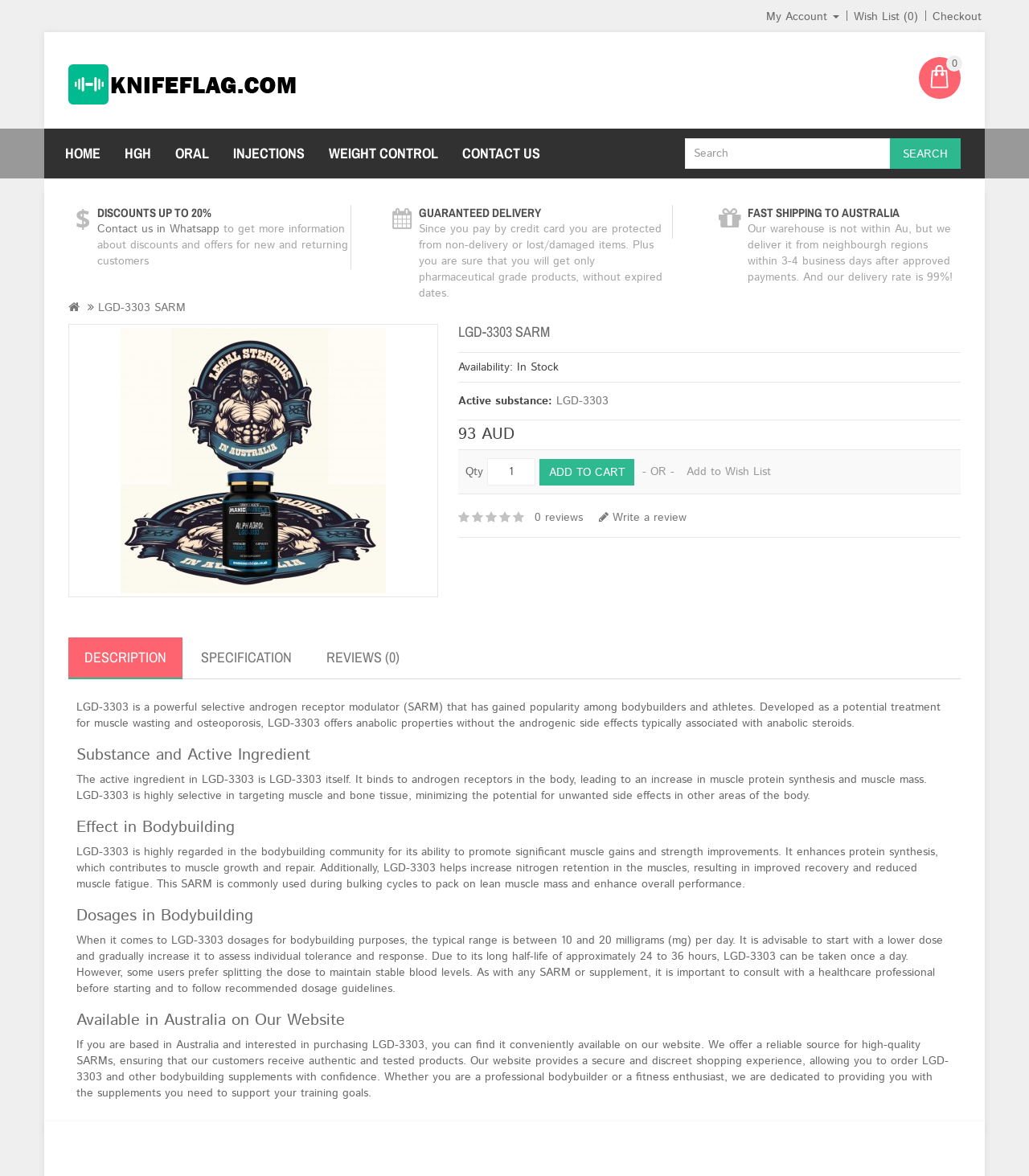Use a single word or phrase to answer the question: What is the recommended dosage of LGD-3303 SARM for bodybuilding?

10-20mg per day